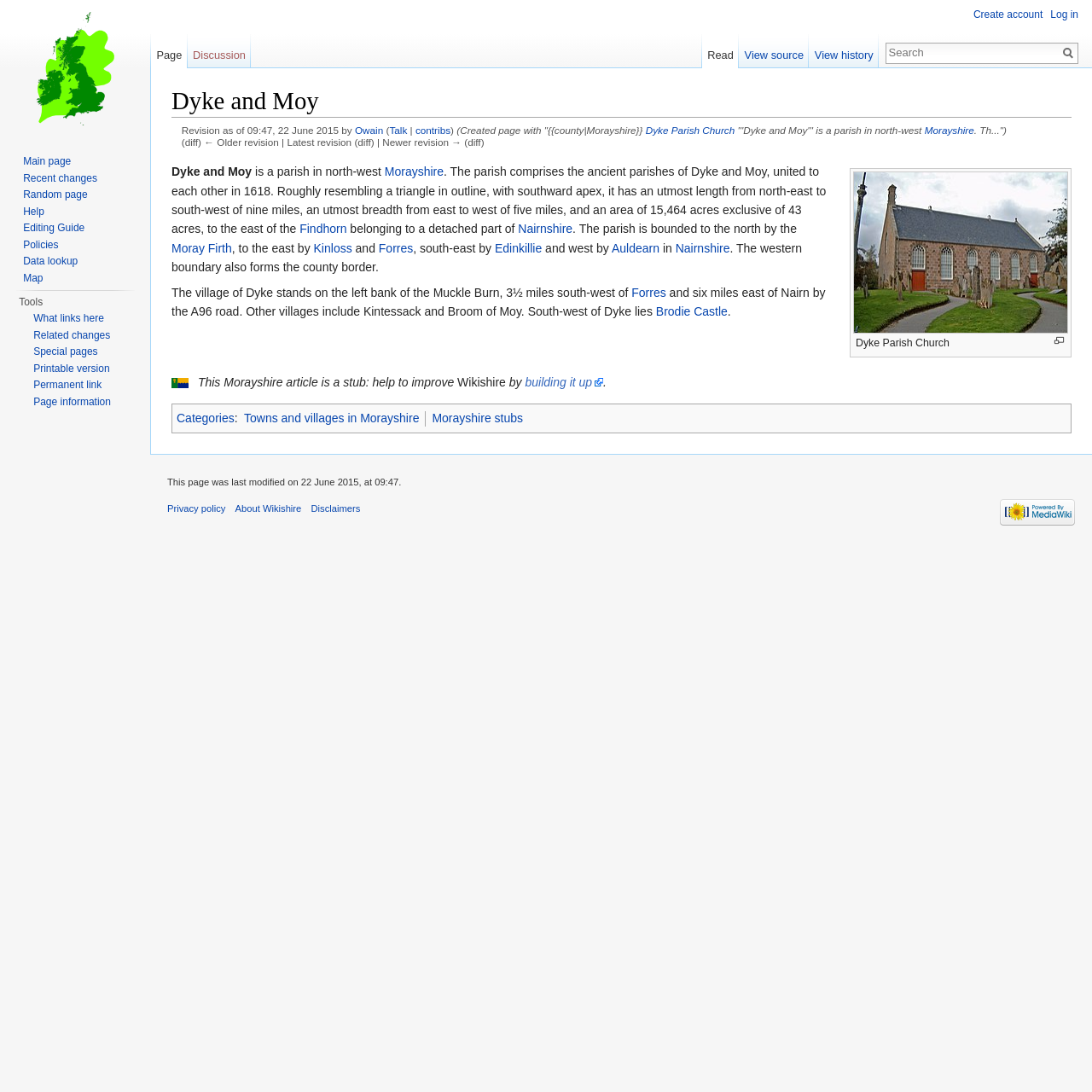Please identify the bounding box coordinates of the region to click in order to complete the given instruction: "Visit the main page". The coordinates should be four float numbers between 0 and 1, i.e., [left, top, right, bottom].

[0.006, 0.0, 0.131, 0.125]